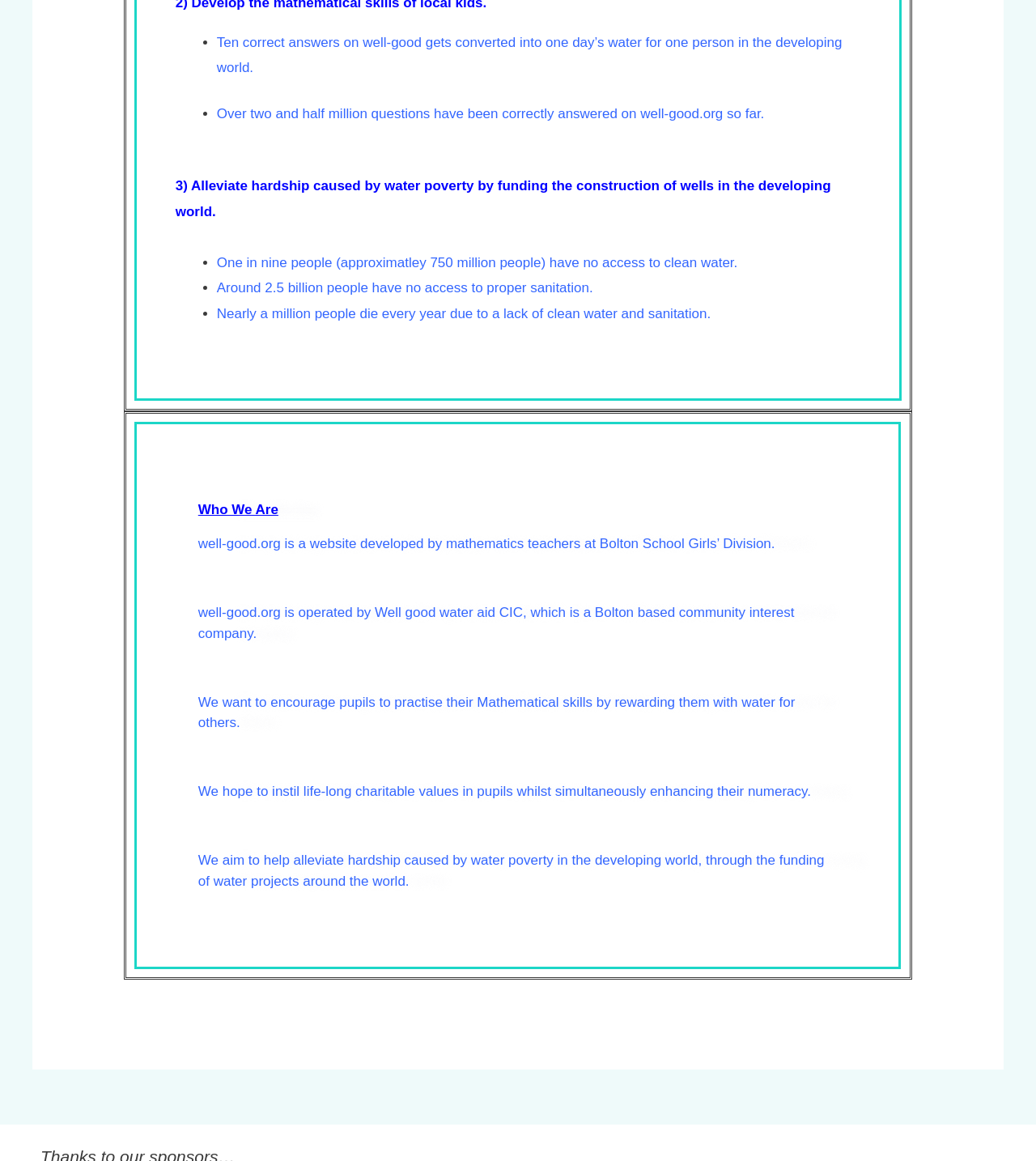Provide the bounding box coordinates of the UI element this sentence describes: "funding".

[0.752, 0.735, 0.796, 0.748]